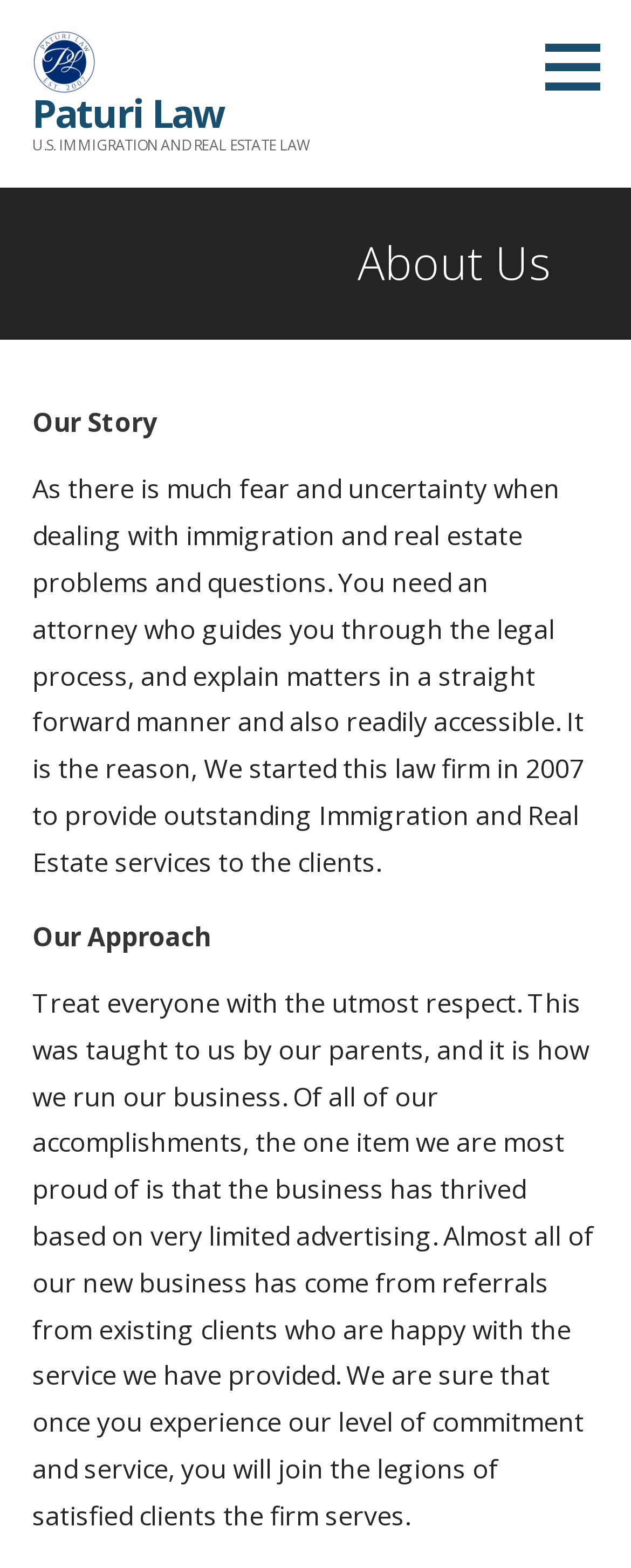Explain the webpage's design and content in an elaborate manner.

The webpage is about Paturi Law, a law firm specializing in U.S. immigration and real estate law. At the top left, there is a link and an image, both labeled "Paturi Law", which likely serve as a logo and a navigation element. Next to them, there is a static text element displaying the firm's specialization.

Below the top elements, there is a prominent heading "About Us" that spans most of the width of the page. Underneath this heading, there are two subheadings: "Our Story" and "Our Approach". The "Our Story" section contains a paragraph of text that explains the firm's motivation for starting their business, which is to provide outstanding immigration and real estate services to clients. The "Our Approach" section has another paragraph of text that describes the firm's values, such as treating everyone with respect and being committed to providing excellent service.

On the top right, there is a button with no label, which may be a navigation or action element. Overall, the webpage has a simple and clean layout, with a focus on presenting the law firm's story and approach.